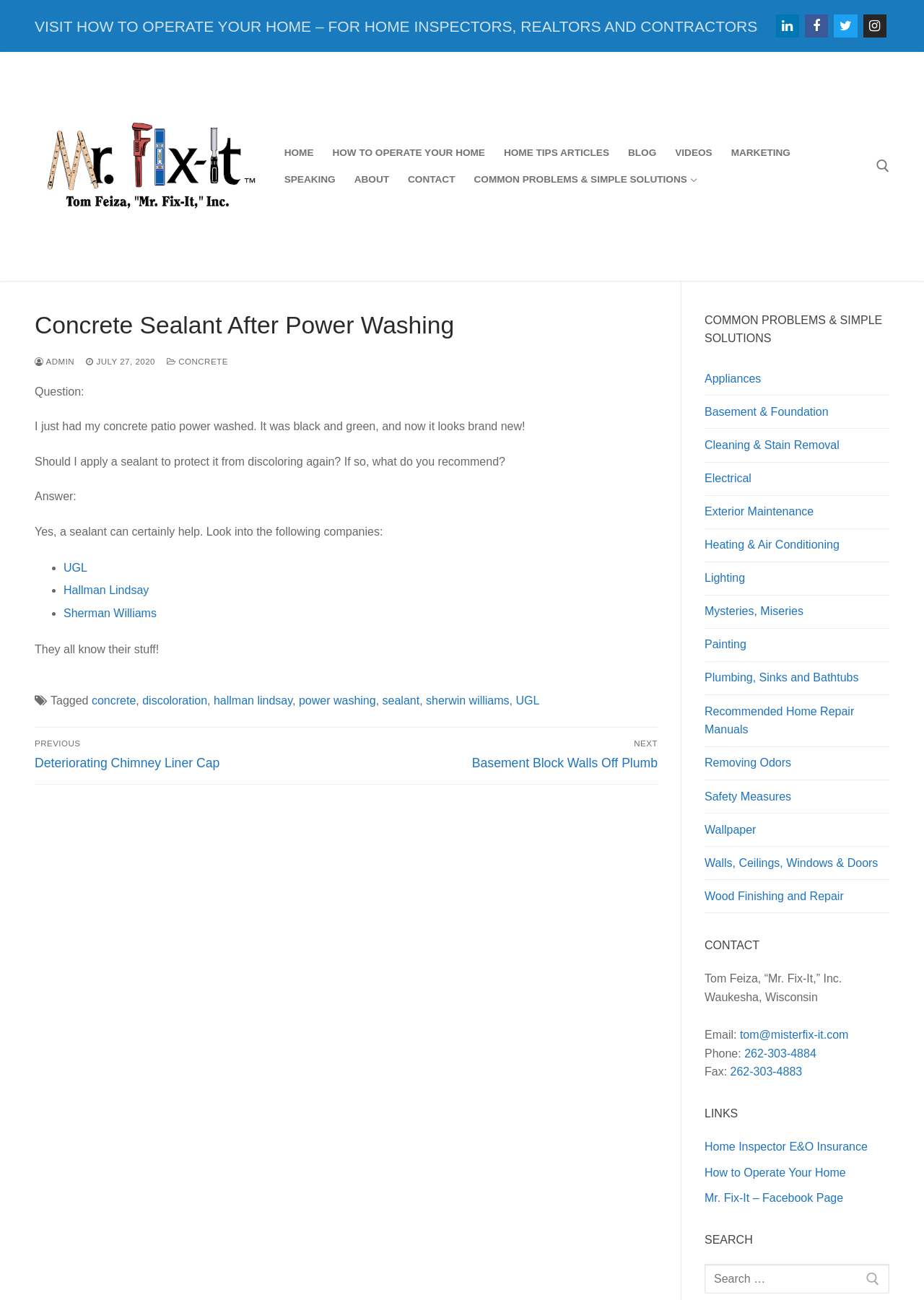Identify the bounding box coordinates for the UI element mentioned here: "aria-label="Twitter"". Provide the coordinates as four float values between 0 and 1, i.e., [left, top, right, bottom].

[0.903, 0.011, 0.928, 0.029]